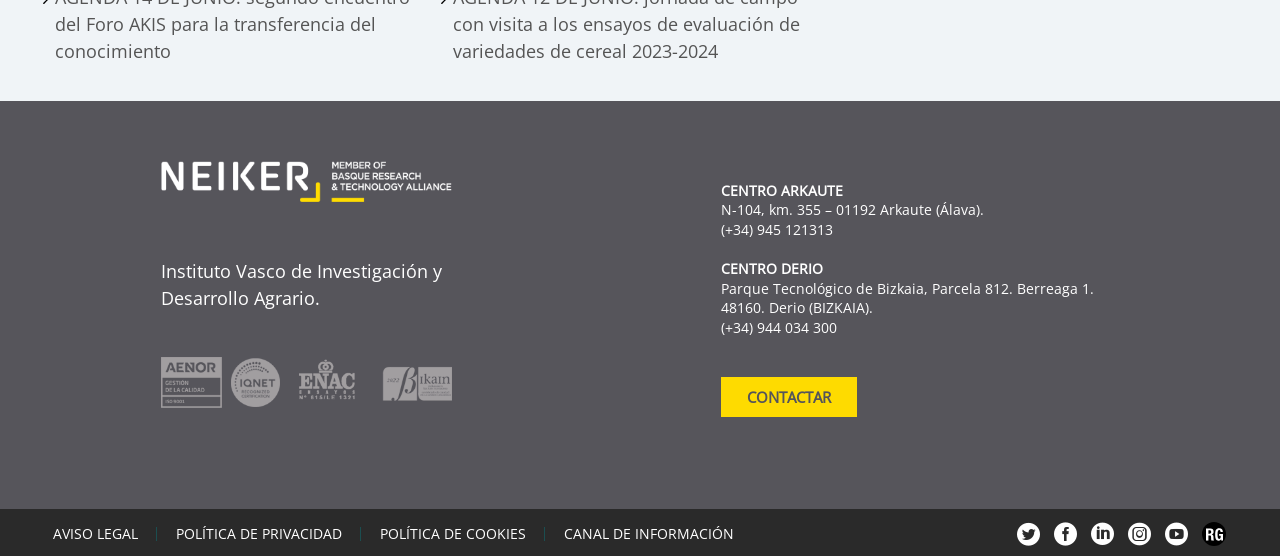Please respond to the question using a single word or phrase:
How many centers are listed?

2